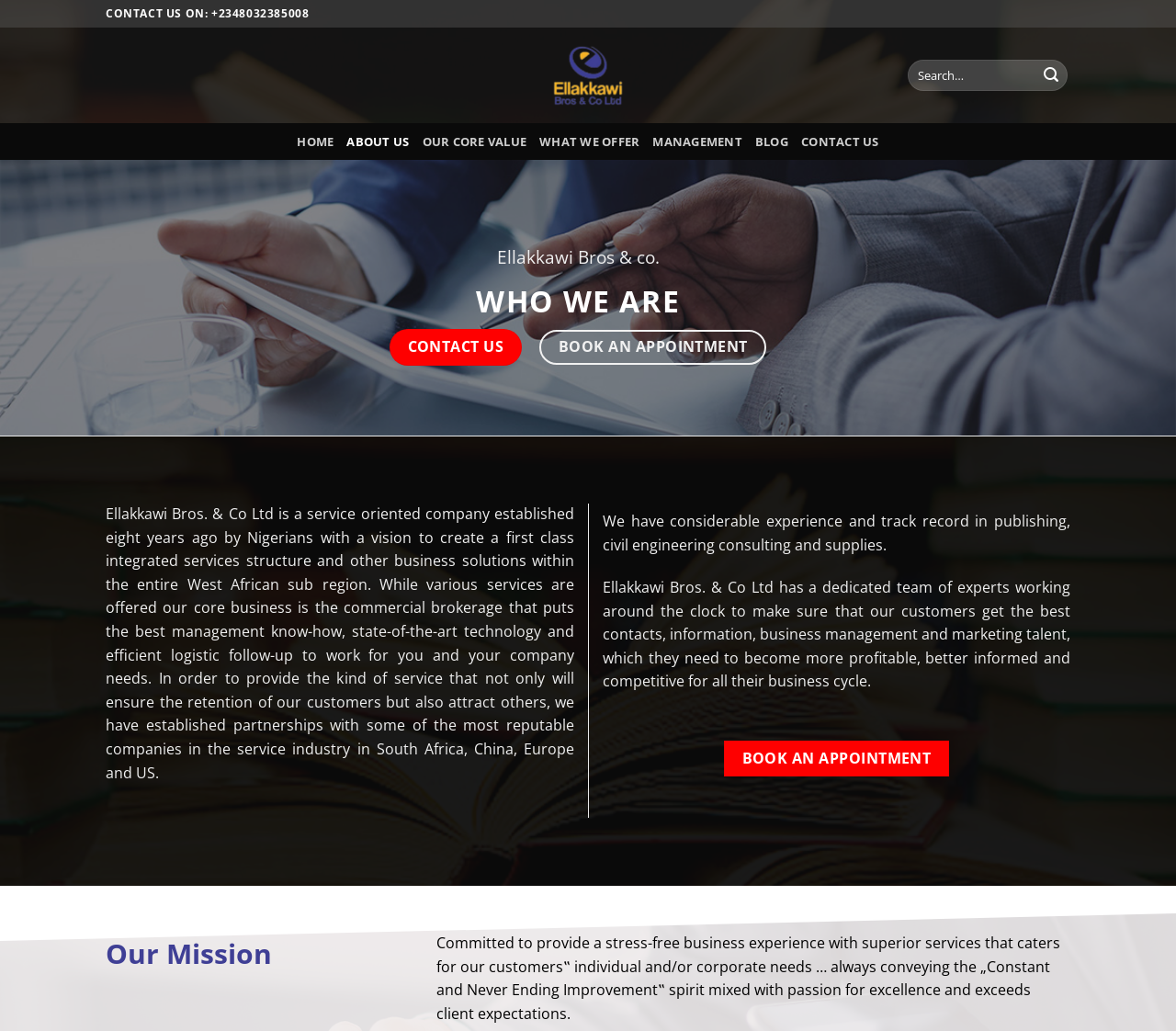Please answer the following question using a single word or phrase: 
What can you do on this webpage?

Search, contact, book an appointment